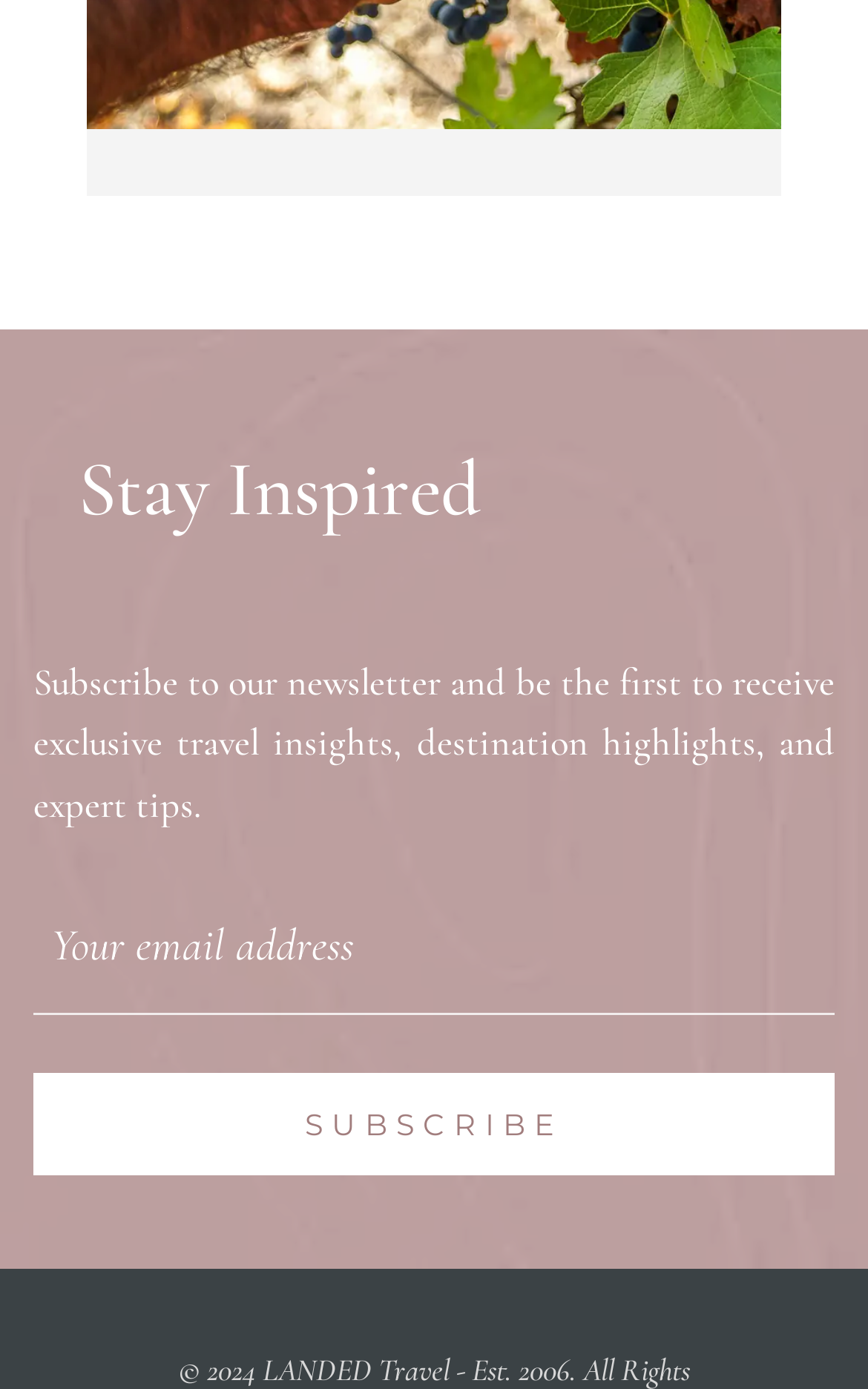Locate the UI element described by name="input_2" placeholder="Your email address" and provide its bounding box coordinates. Use the format (top-left x, top-left y, bottom-right x, bottom-right y) with all values as floating point numbers between 0 and 1.

[0.038, 0.633, 0.962, 0.73]